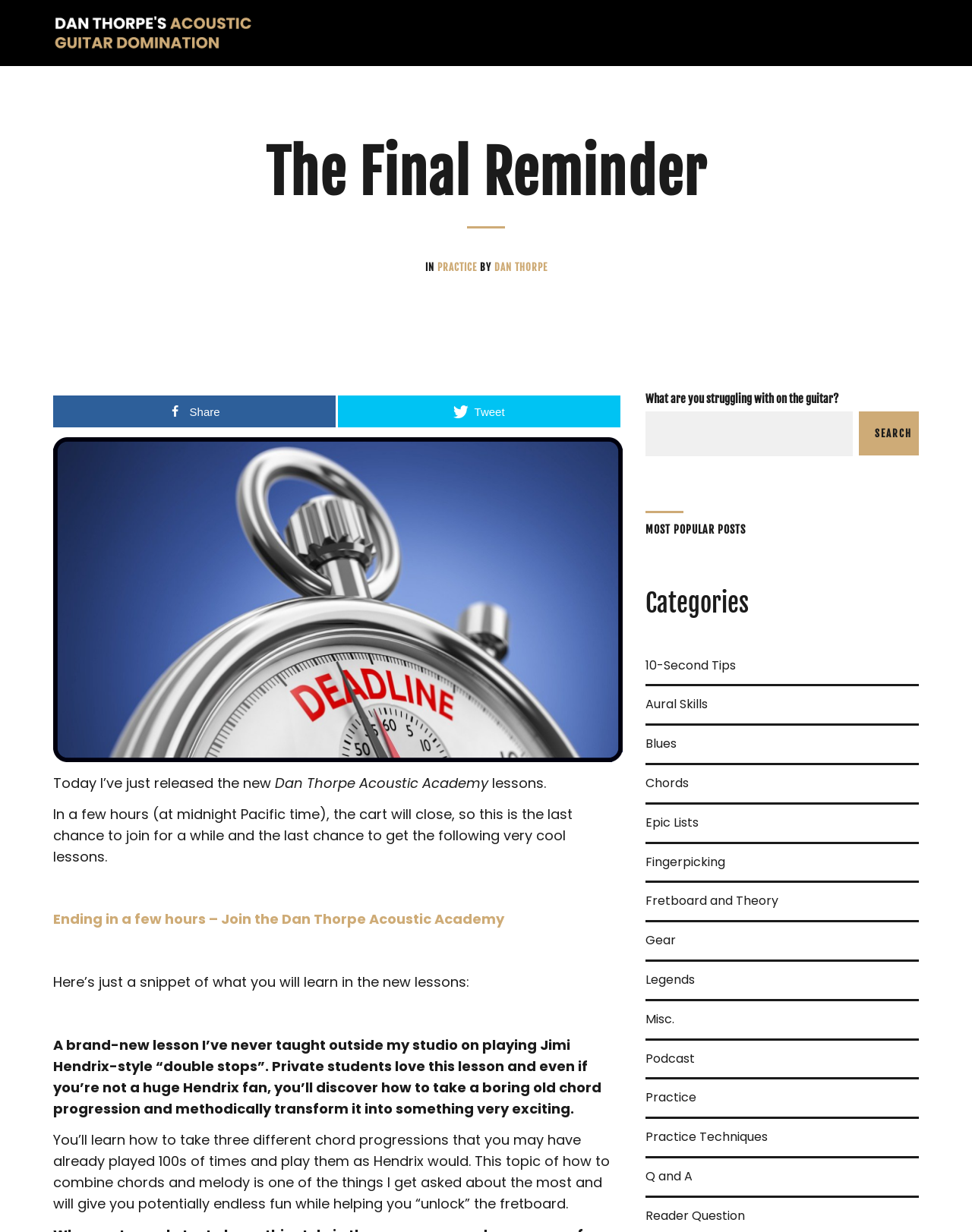Could you please study the image and provide a detailed answer to the question:
What is the name of the academy?

The name of the academy is mentioned in the text 'Dan Thorpe Acoustic Academy' which is located in the middle of the webpage, below the heading 'The Final Reminder'.